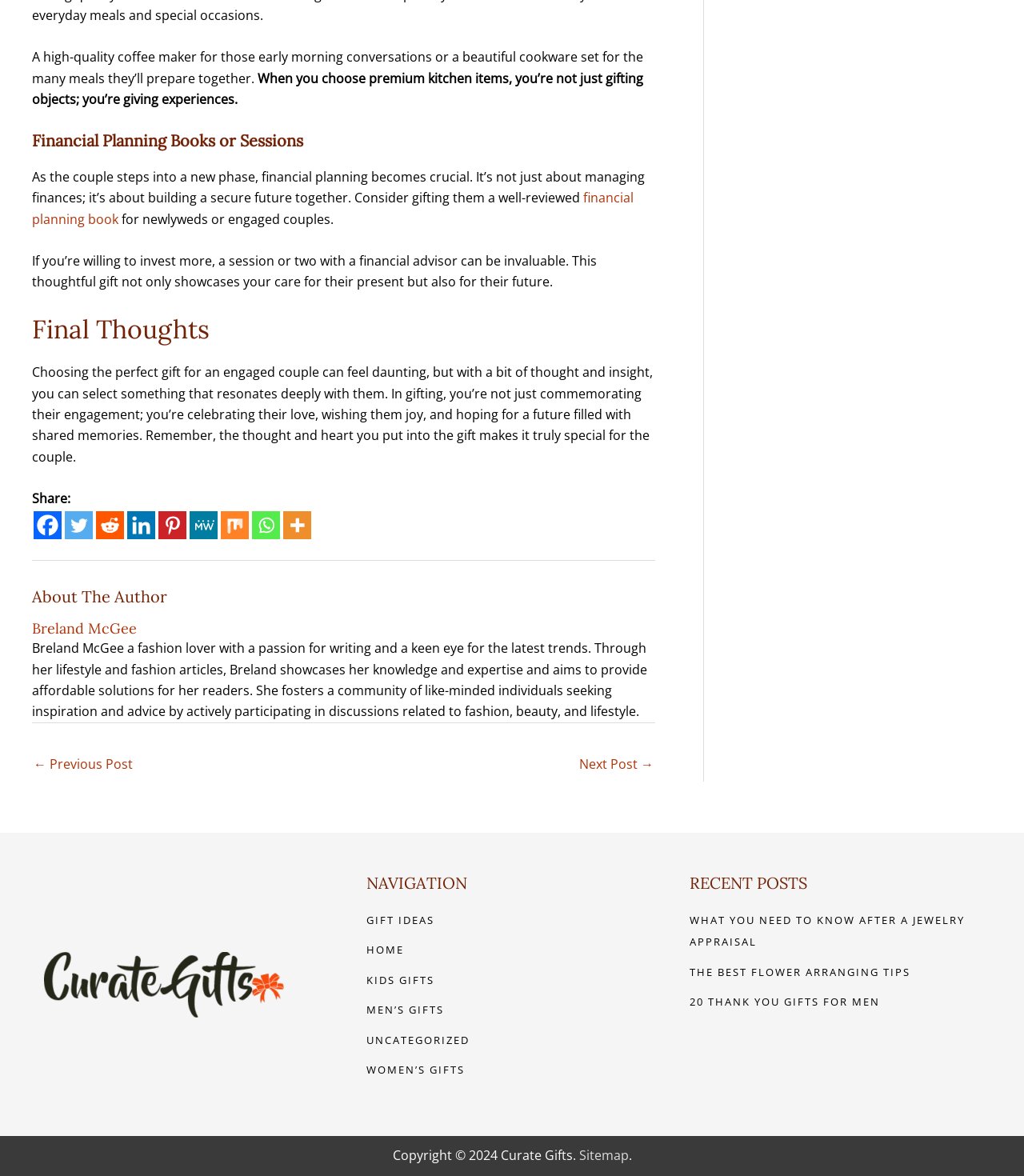Please identify the bounding box coordinates of the region to click in order to complete the given instruction: "View recent post about thank you gifts for men". The coordinates should be four float numbers between 0 and 1, i.e., [left, top, right, bottom].

[0.673, 0.846, 0.859, 0.858]